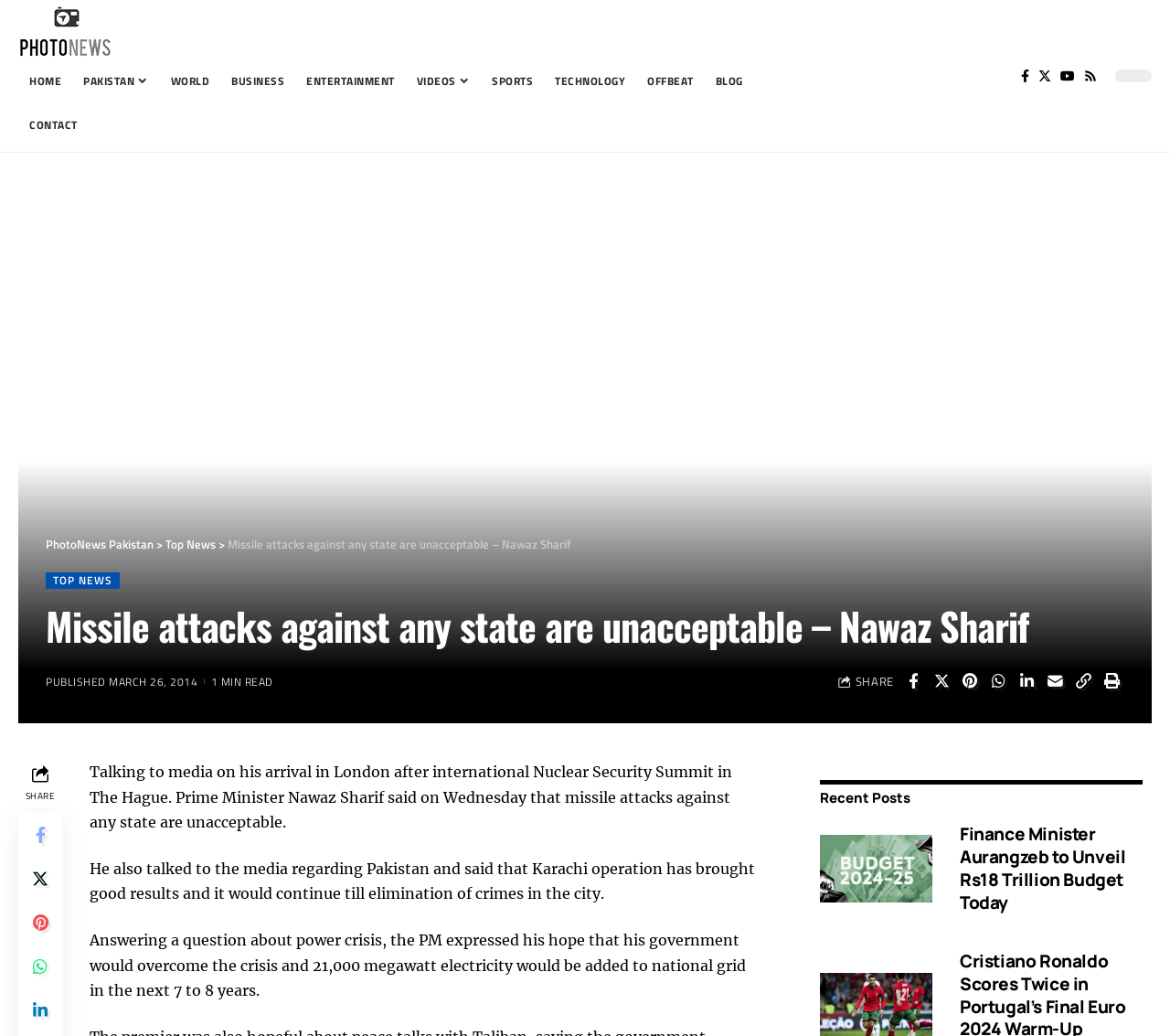How many recent posts are listed?
Please respond to the question with a detailed and thorough explanation.

There are three recent posts listed at the bottom right corner of the webpage, which are 'Federal Budget 2024-25', 'Finance Minister Aurangzeb to Unveil Rs18 Trillion Budget Today', and 'Cristiano Ronaldo'.